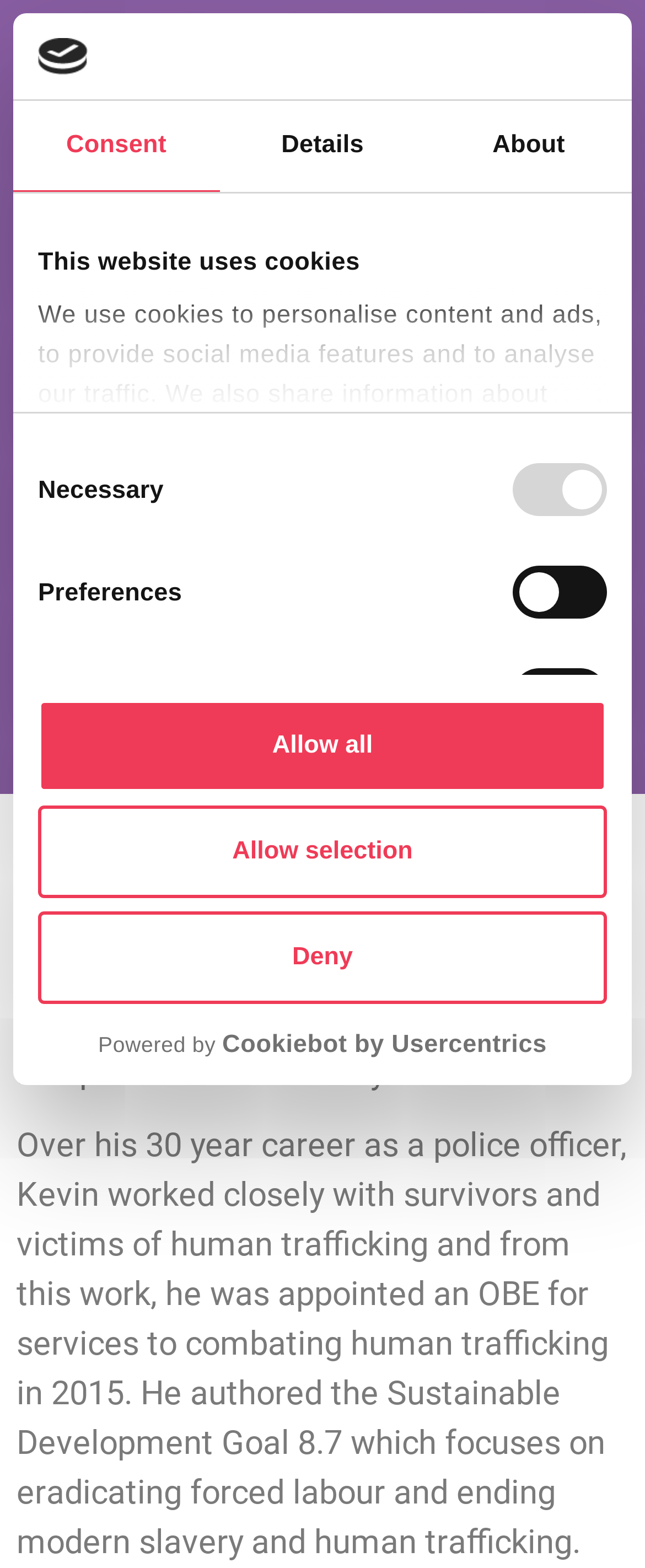Please give a succinct answer to the question in one word or phrase:
What is the name of the podcast?

Parachute Candidate